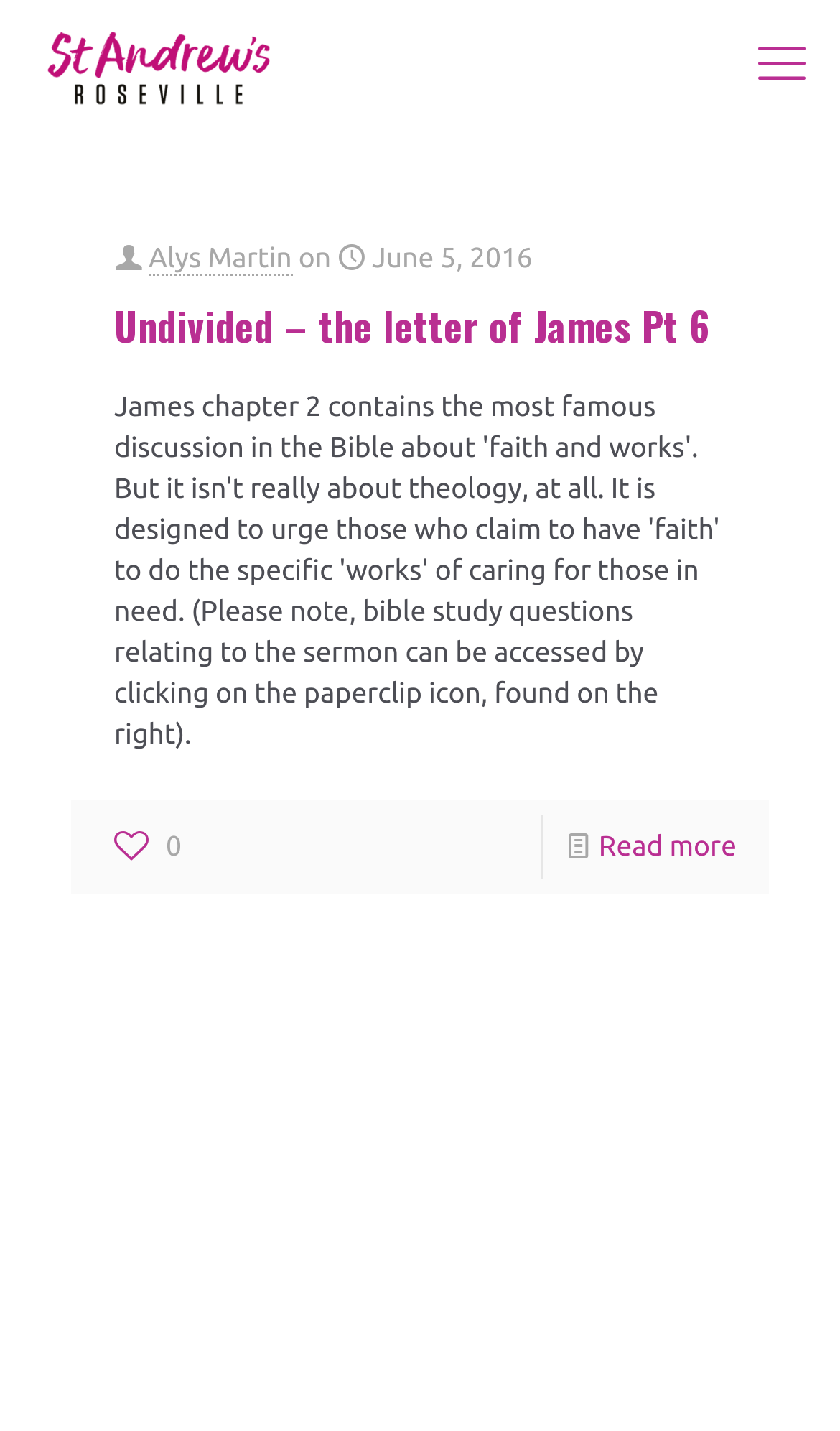Respond to the question below with a single word or phrase:
What is the date of publication?

June 5, 2016